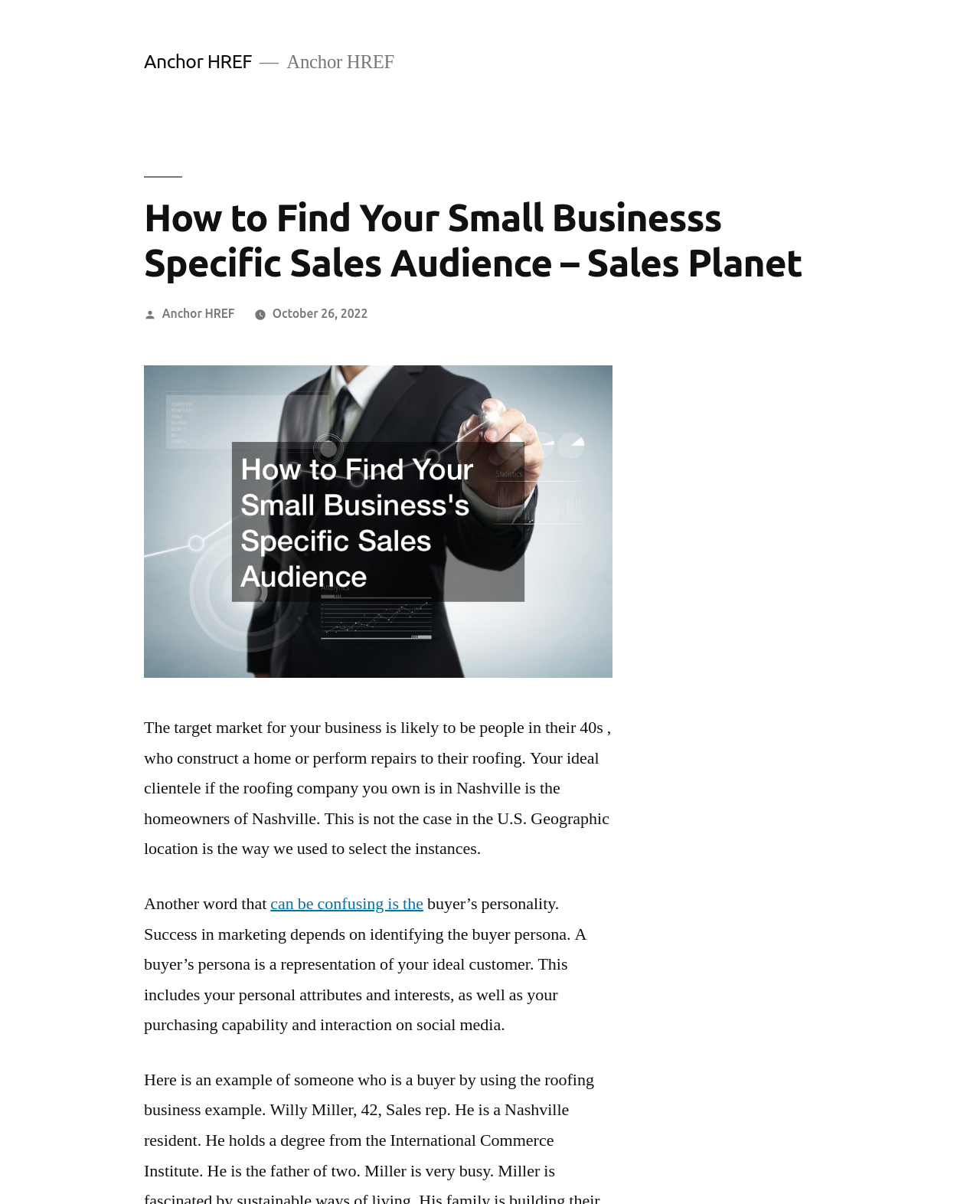What is the location of the ideal clientele?
Please ensure your answer is as detailed and informative as possible.

According to the webpage, if the roofing company is in Nashville, the ideal clientele would be the homeowners of Nashville.